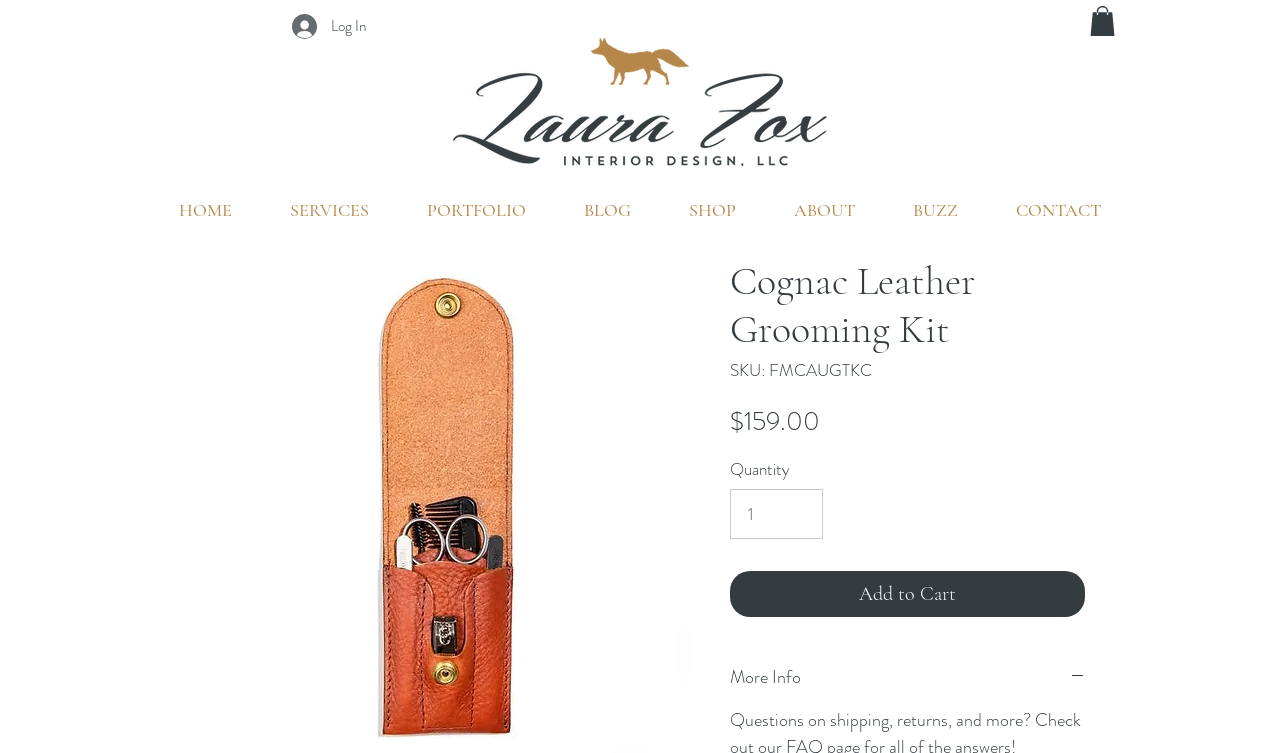Specify the bounding box coordinates of the element's region that should be clicked to achieve the following instruction: "Add the Cognac Leather Grooming Kit to the cart". The bounding box coordinates consist of four float numbers between 0 and 1, in the format [left, top, right, bottom].

[0.57, 0.758, 0.848, 0.819]